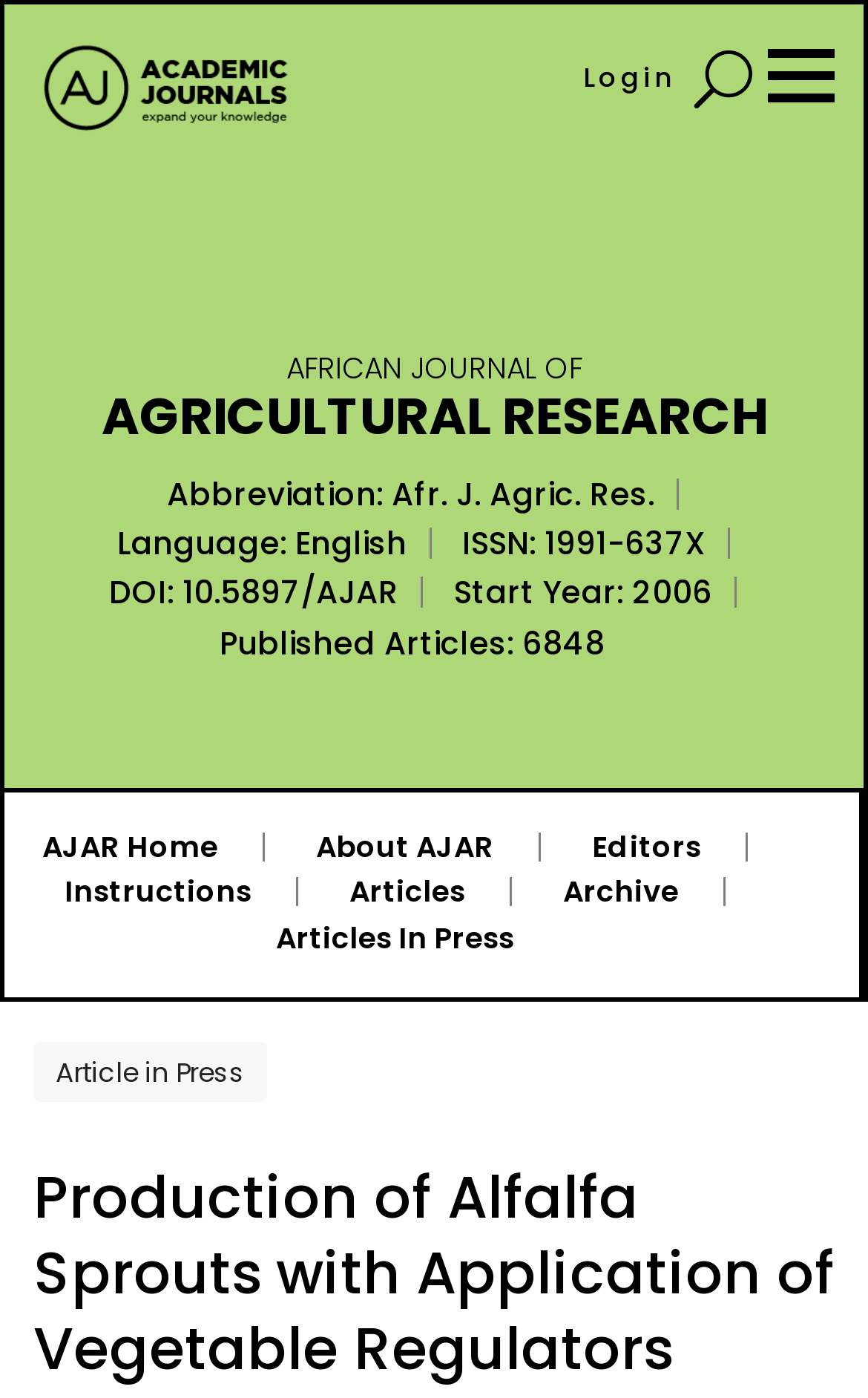Identify the bounding box coordinates for the UI element that matches this description: "Articles".

[0.403, 0.623, 0.536, 0.654]